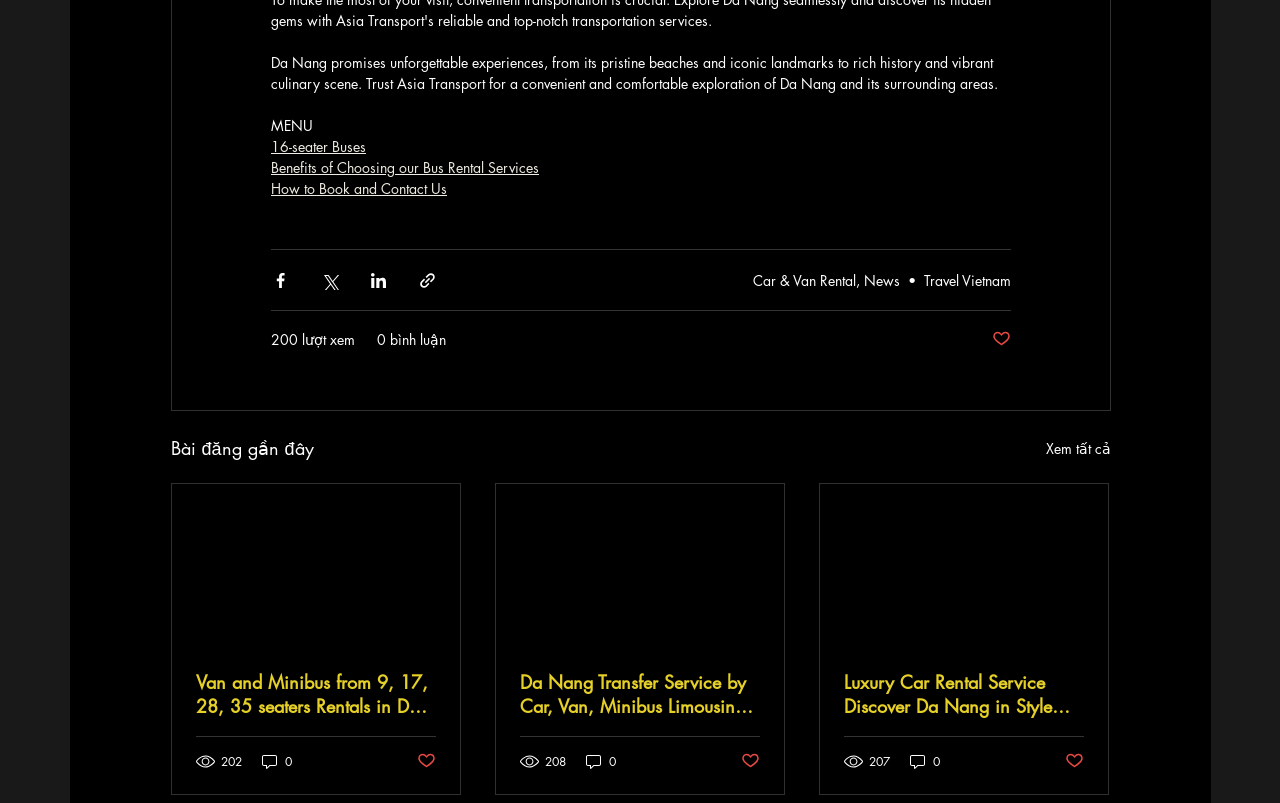Given the element description "Paris School of International Affairs" in the screenshot, predict the bounding box coordinates of that UI element.

None